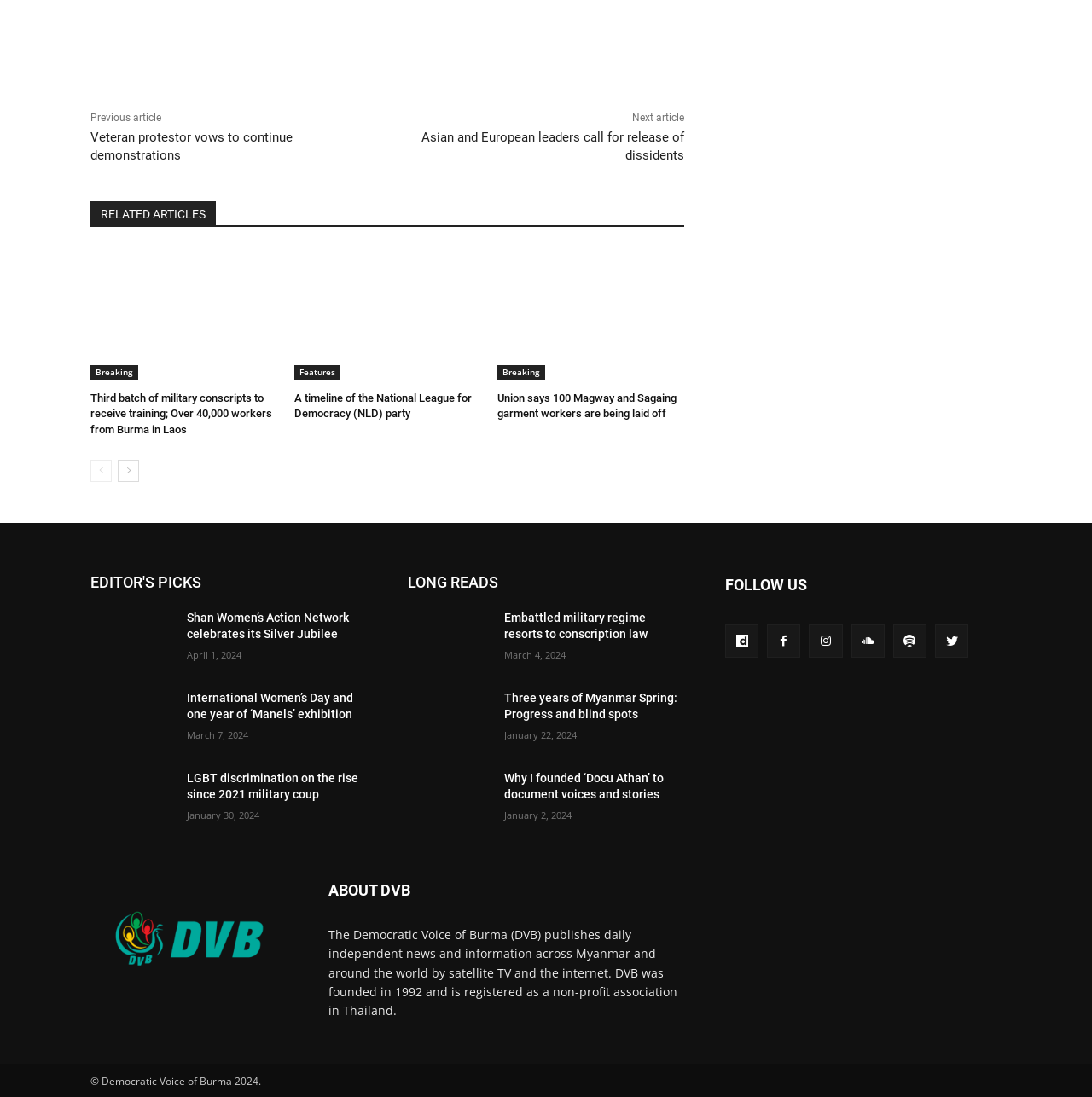Locate the bounding box coordinates of the area where you should click to accomplish the instruction: "Go to the next page".

[0.108, 0.419, 0.127, 0.439]